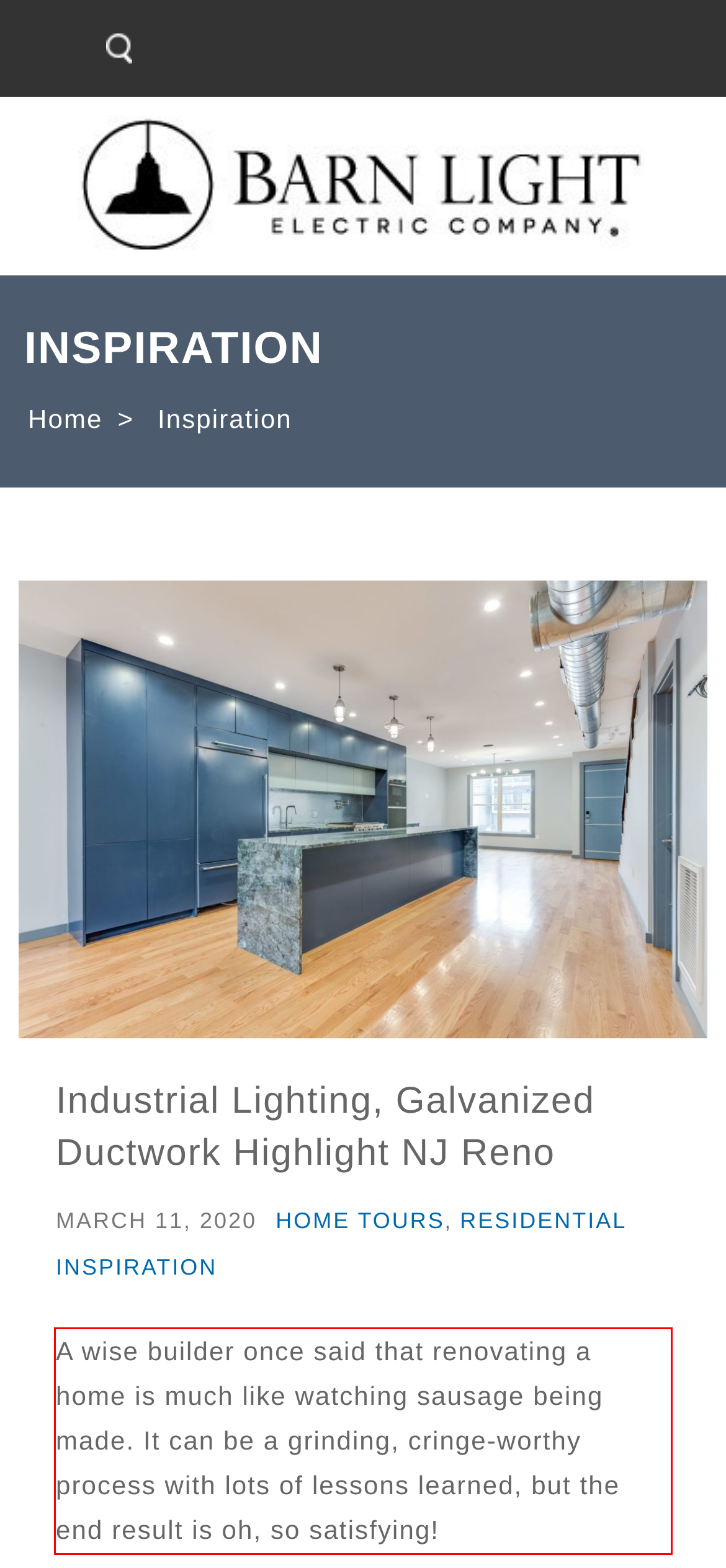You have a screenshot of a webpage with a red bounding box. Identify and extract the text content located inside the red bounding box.

A wise builder once said that renovating a home is much like watching sausage being made. It can be a grinding, cringe-worthy process with lots of lessons learned, but the end result is oh, so satisfying!